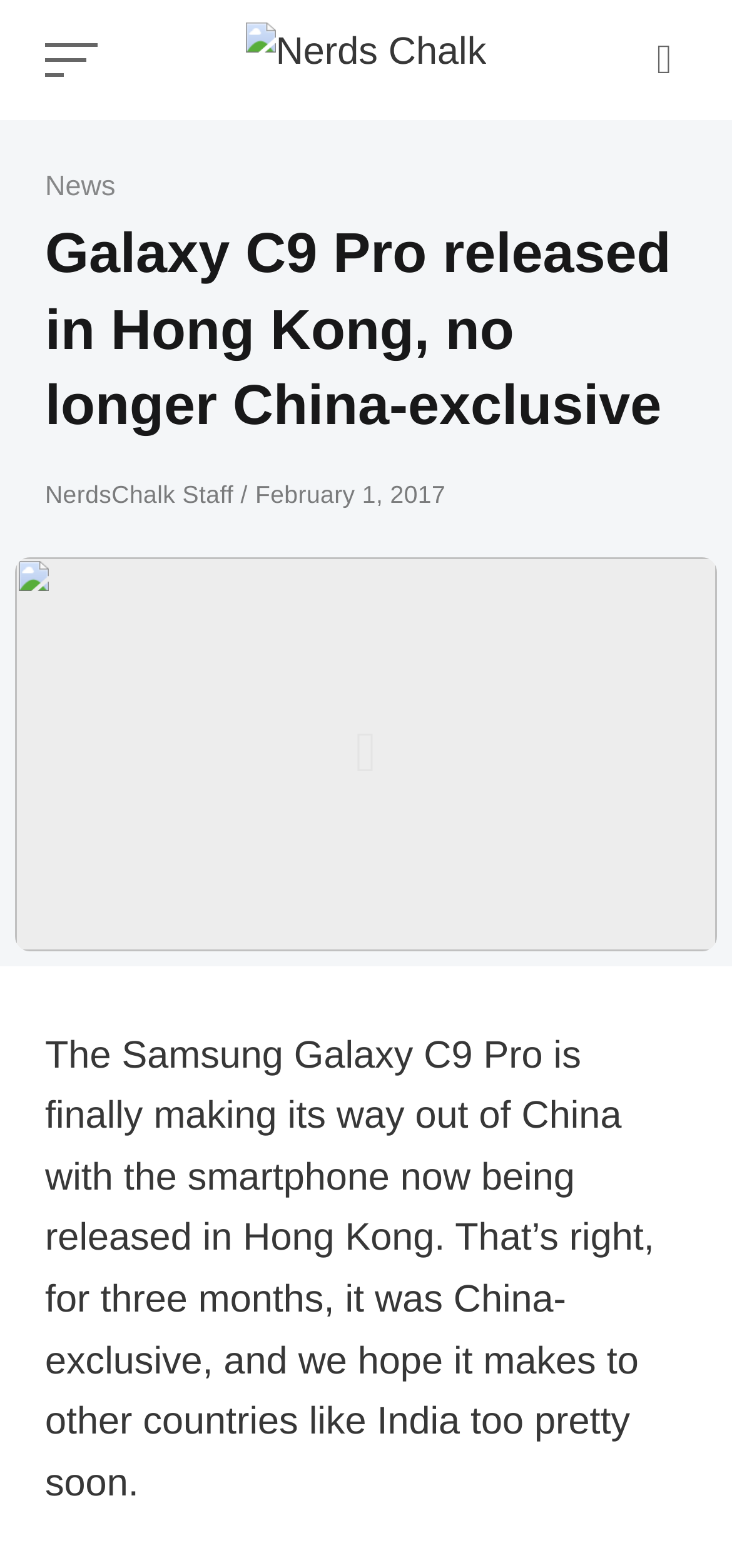Please identify and generate the text content of the webpage's main heading.

Galaxy C9 Pro released in Hong Kong, no longer China-exclusive